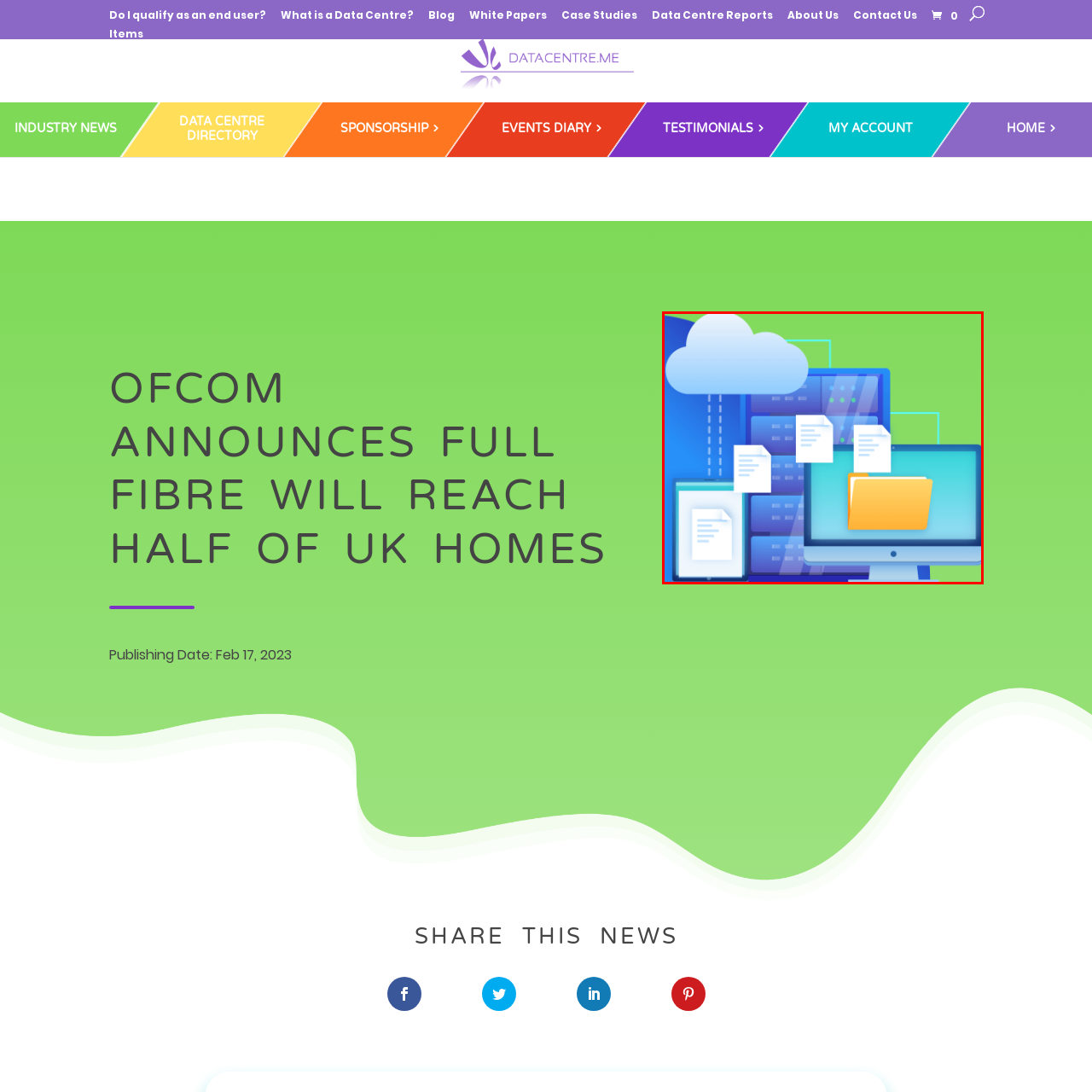Generate a detailed description of the content found inside the red-outlined section of the image.

The image titled "Datacentres for better security" features a vibrant and modern illustration that encapsulates the essence of data management and storage solutions. In the foreground, a sleek computer monitor displays a yellow folder, symbolizing organized data handling, alongside floating documents that represent information in transit. To the left, a tablet reinforces the theme of accessibility, showcasing digital documents. Behind these devices, a stylized representation of a data server towers, illuminated by a blue hue, reflecting the secure and robust backbone of data centres. Above it all, a cloud graphic signifies cloud computing and storage, emphasizing the interconnected nature of technology, security, and accessibility in today's digital landscape. The background is a lively green, enhancing the overall modern and tech-savvy feel of the image.